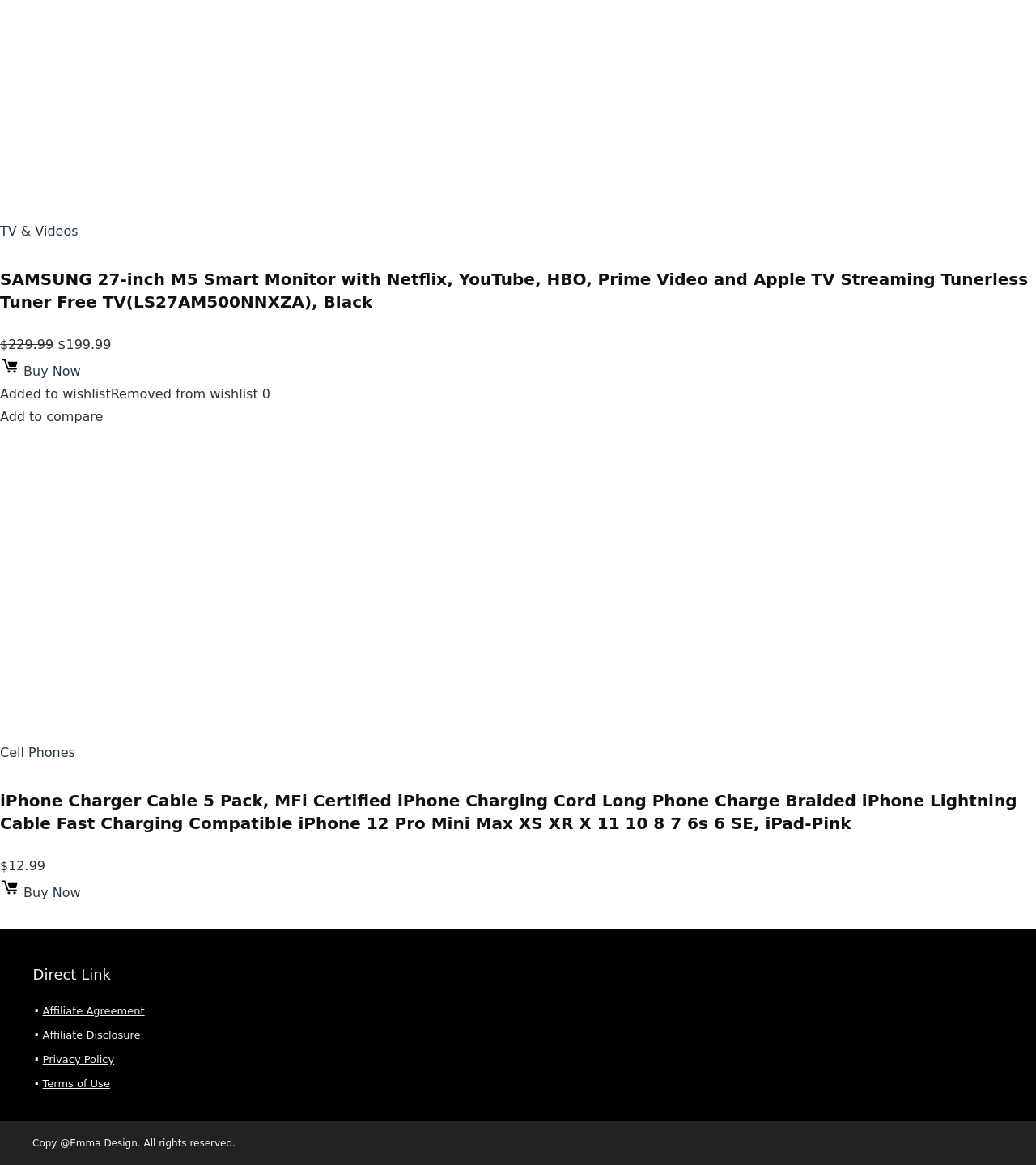Using the provided description: "Terms of Use", find the bounding box coordinates of the corresponding UI element. The output should be four float numbers between 0 and 1, in the format [left, top, right, bottom].

[0.041, 0.925, 0.106, 0.935]